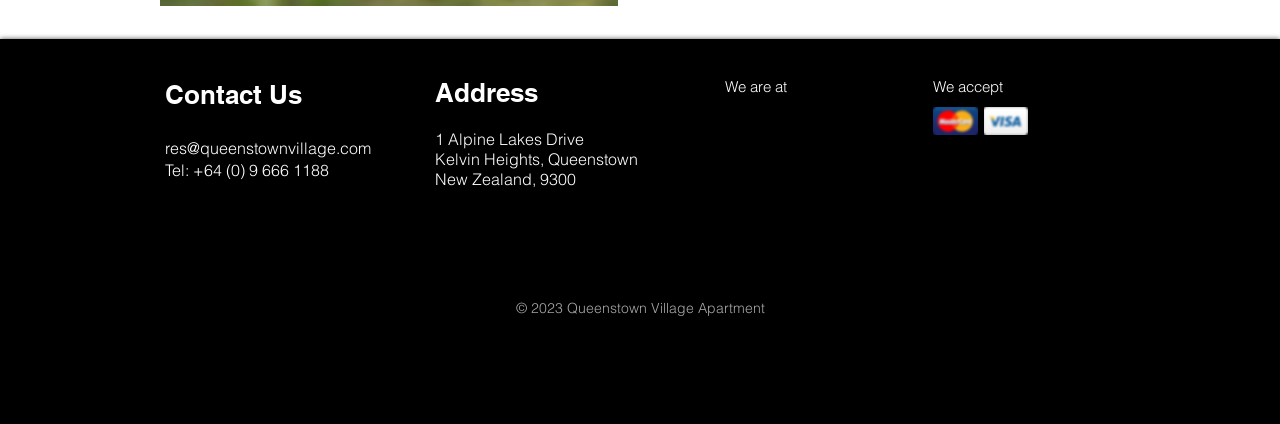What is the address of Queenstown Village Apartment?
Answer the question with as much detail as you can, using the image as a reference.

The address can be found in the 'Address' section, which is a heading element, and it is specified in multiple StaticText elements below it, which are concatenated to form the full address.